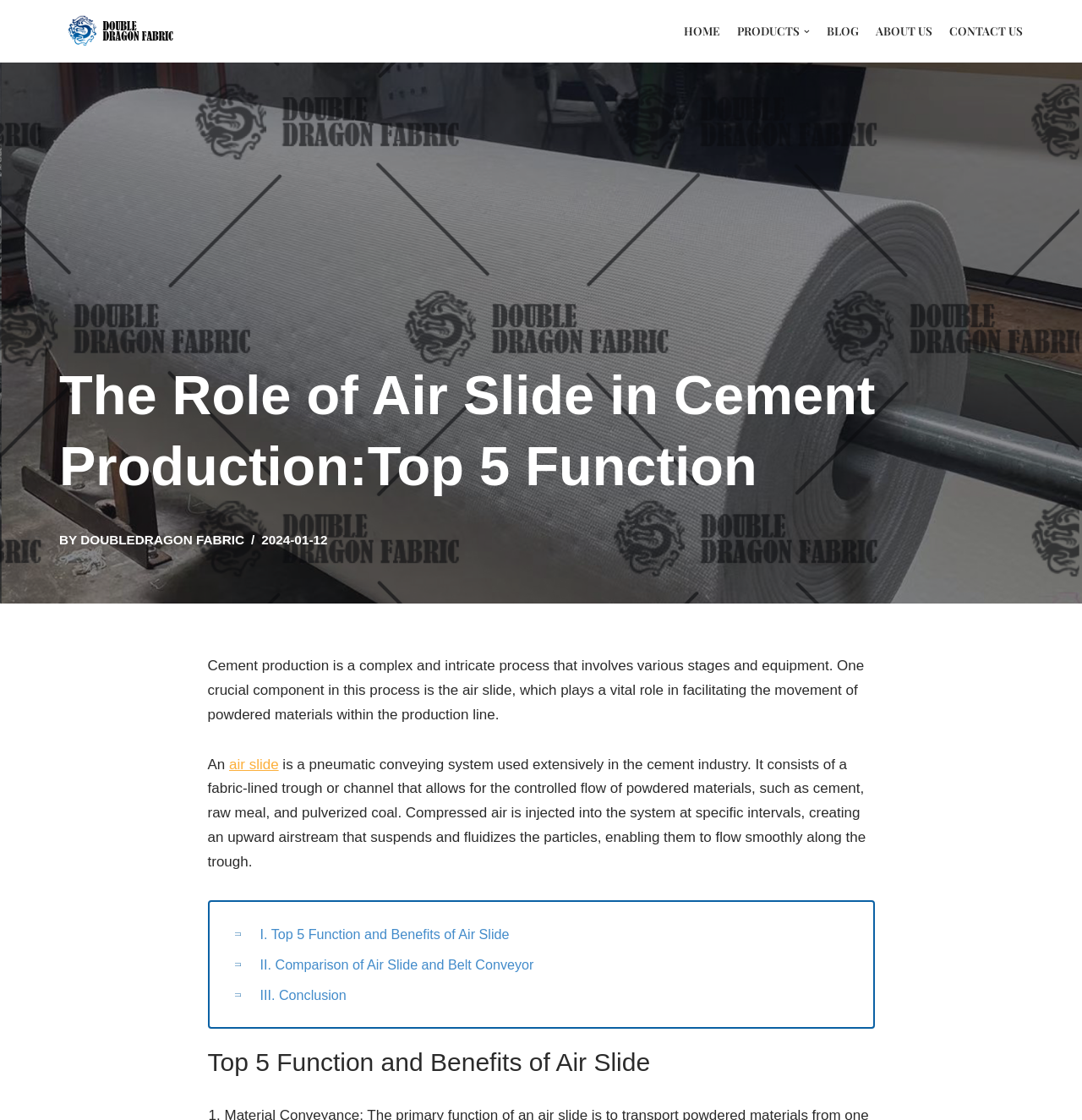Kindly determine the bounding box coordinates for the clickable area to achieve the given instruction: "Click on the 'HOME' link".

[0.632, 0.018, 0.666, 0.037]